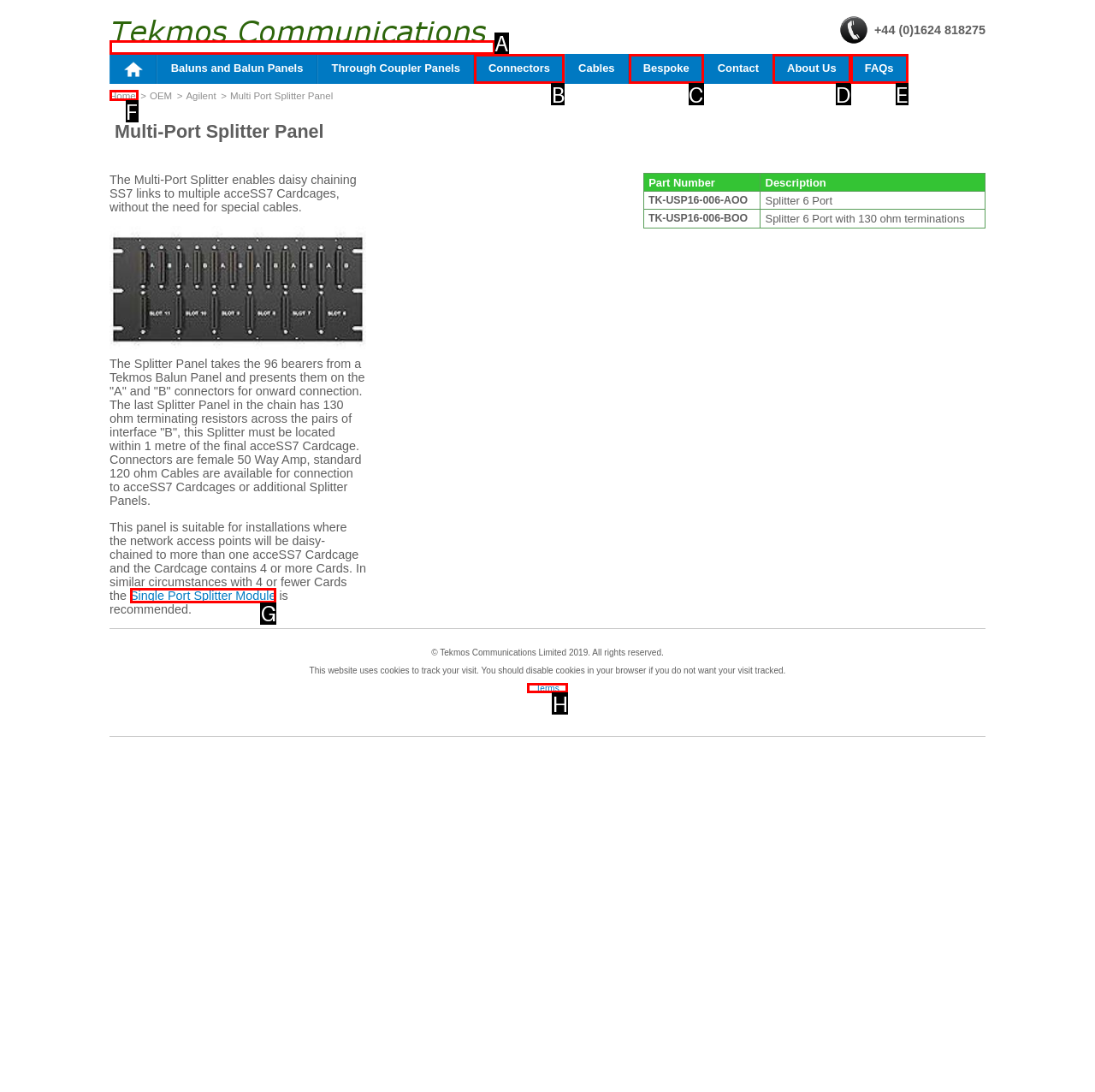Determine the letter of the element I should select to fulfill the following instruction: Click the Single Port Splitter Module link. Just provide the letter.

G